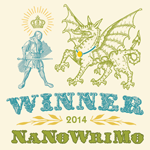Create an exhaustive description of the image.

The image displays a celebratory badge proclaiming "Winner 2014 NaNoWriMo" with accompanying visuals that symbolize the achievement of completing the annual National Novel Writing Month challenge. The design features a knight in armor wielding a sword on the left, embodying the spirit of determination and creativity. On the right, a whimsical dragon with a golden medal around its neck adds a fantastical touch, symbolizing the imaginative endeavor that is writing. This badge serves as a proud testament to the writer's accomplishment, marking the achievement of writing 50,000 words in the month of November 2014.